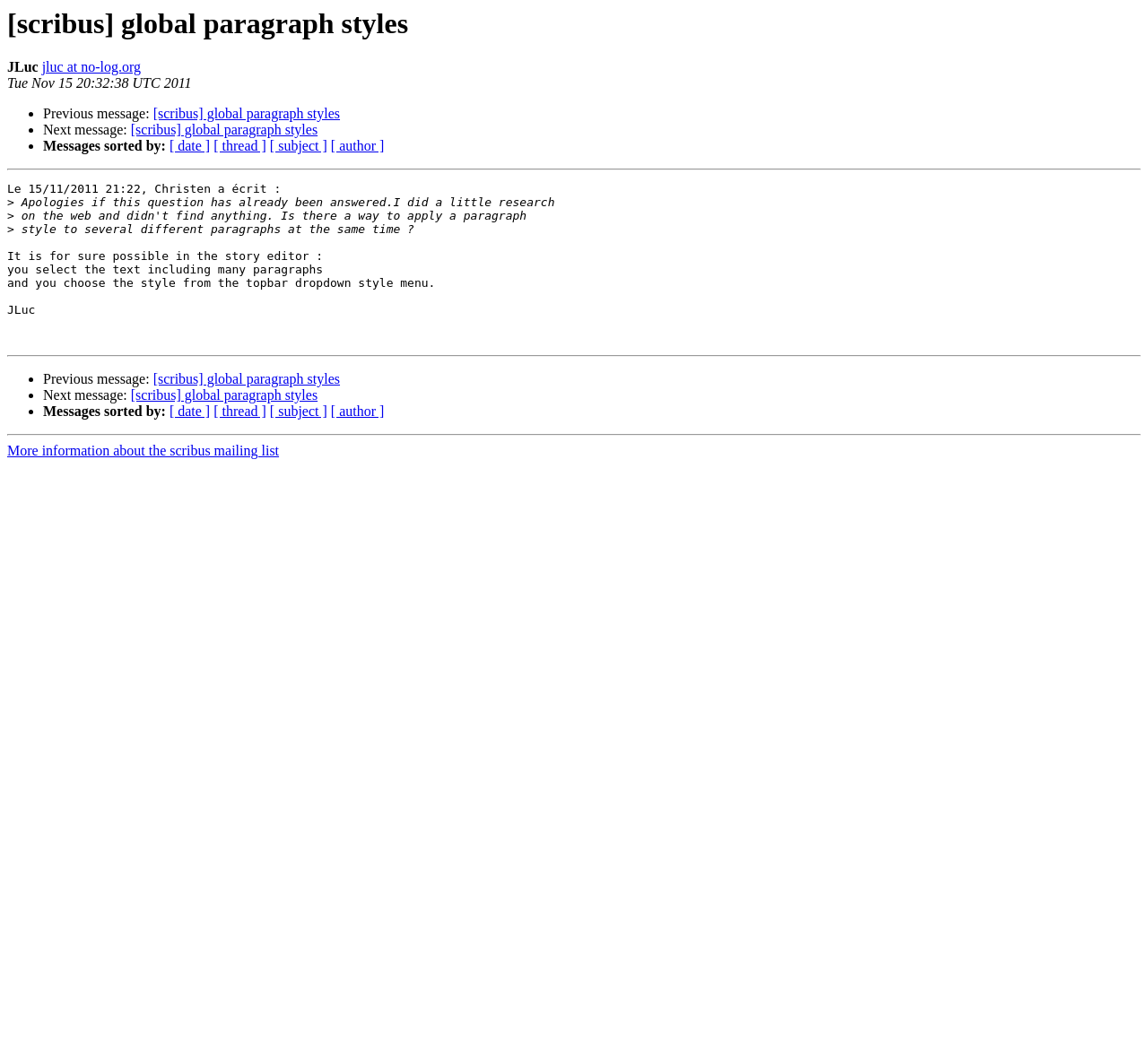Generate a comprehensive caption for the webpage you are viewing.

The webpage appears to be a mailing list archive page, specifically a thread about Scribus, a desktop publishing software. At the top, there is a heading with the title "[scribus] global paragraph styles" and a focused element indicator. Below the heading, there is a section with the author's name "JLuc" and their email address "jluc at no-log.org" on the left, and a timestamp "Tue Nov 15 20:32:38 UTC 2011" on the right.

The main content of the page is a conversation thread, with each message separated by a horizontal separator line. The first message is from Christen, who asks about applying a style to multiple paragraphs at once. The response from JLuc explains that it is possible in the story editor by selecting the text and choosing the style from the topbar dropdown menu.

On the left side of each message, there are navigation links to previous and next messages, as well as a list of options to sort messages by date, thread, subject, or author. These links are arranged vertically, with the sorting options at the bottom.

At the bottom of the page, there is a link to "More information about the scribus mailing list".